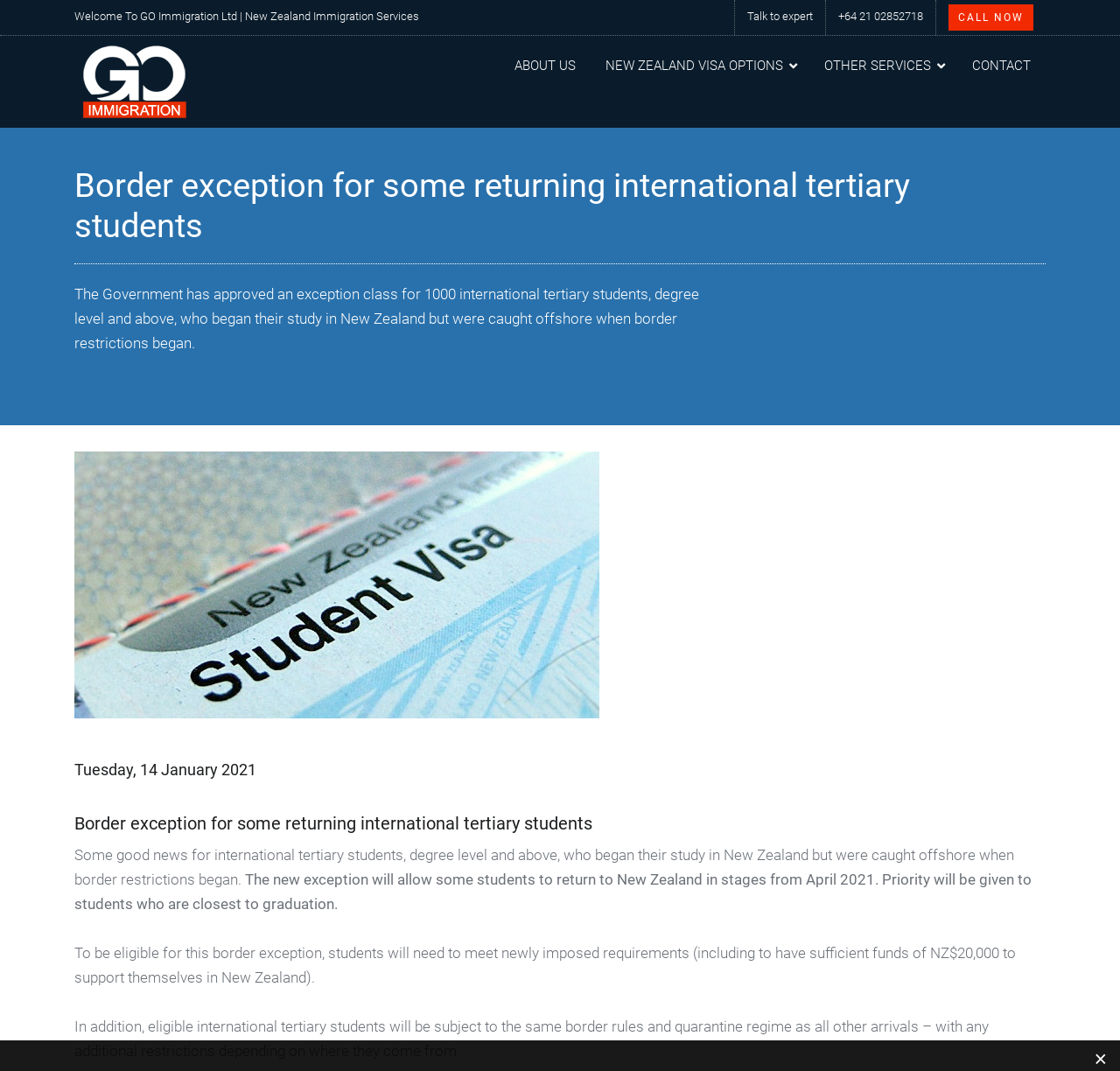Provide the bounding box coordinates of the HTML element this sentence describes: "+64 21 02852718". The bounding box coordinates consist of four float numbers between 0 and 1, i.e., [left, top, right, bottom].

[0.748, 0.009, 0.824, 0.021]